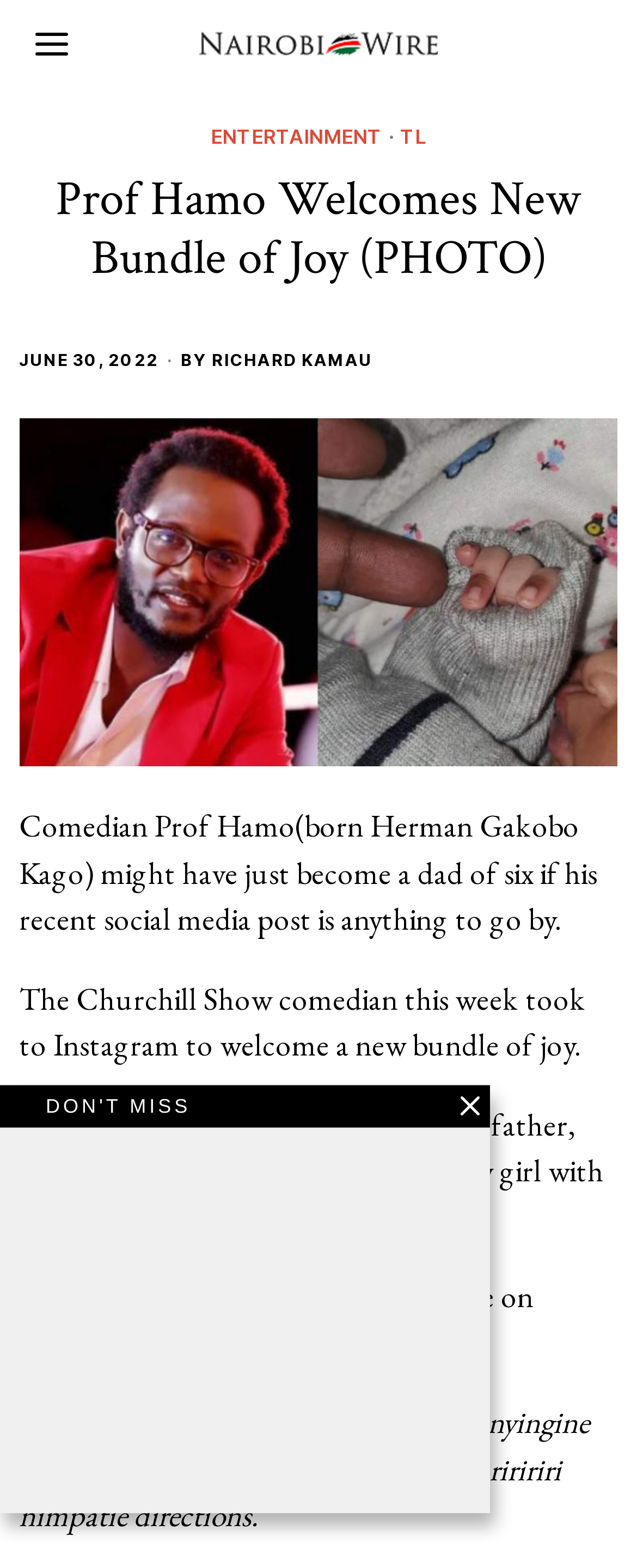Locate the primary heading on the webpage and return its text.

Prof Hamo Welcomes New Bundle of Joy (PHOTO)